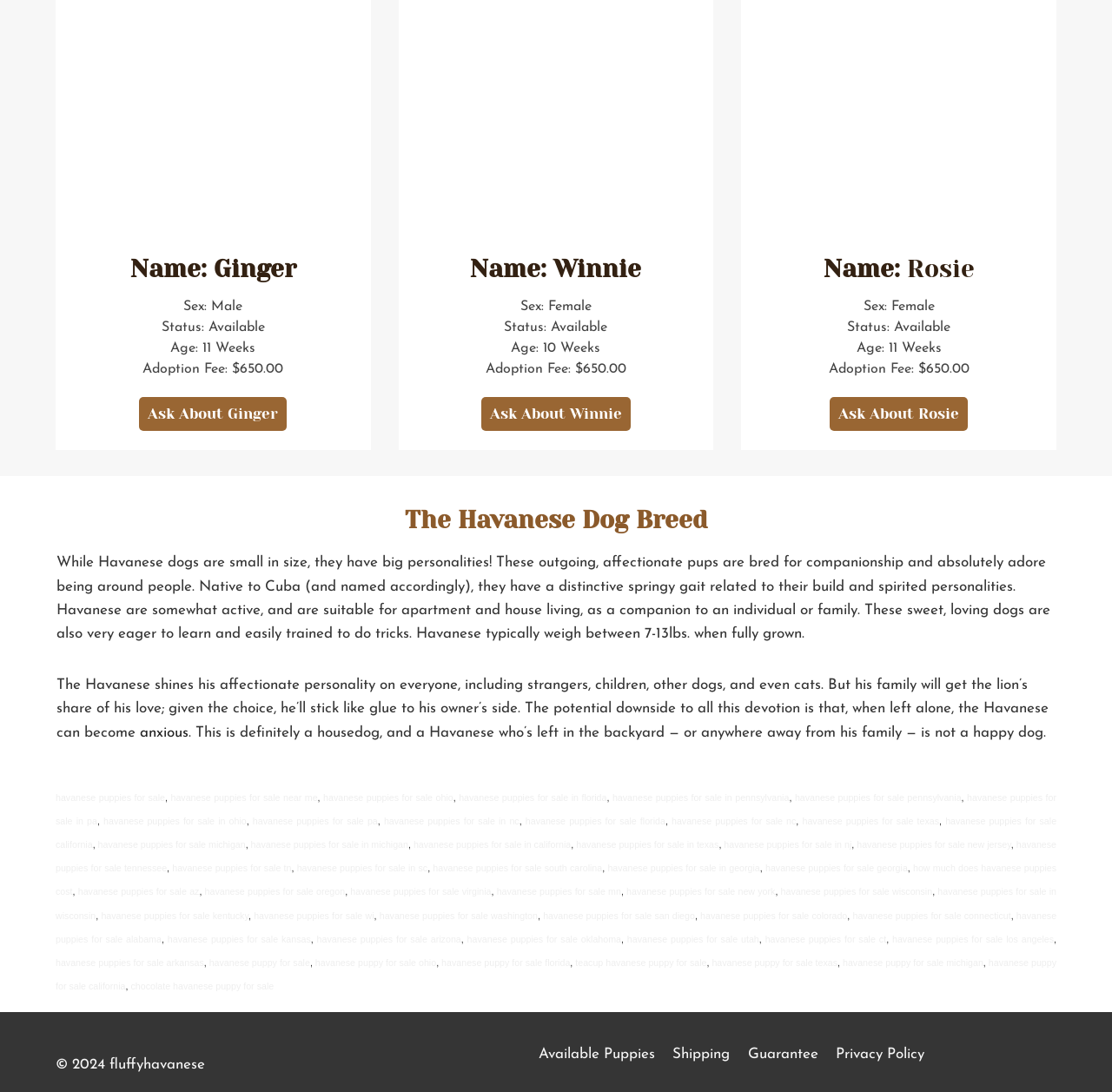Determine the bounding box coordinates of the clickable element necessary to fulfill the instruction: "Search for Havanese puppies for sale". Provide the coordinates as four float numbers within the 0 to 1 range, i.e., [left, top, right, bottom].

[0.05, 0.725, 0.148, 0.735]